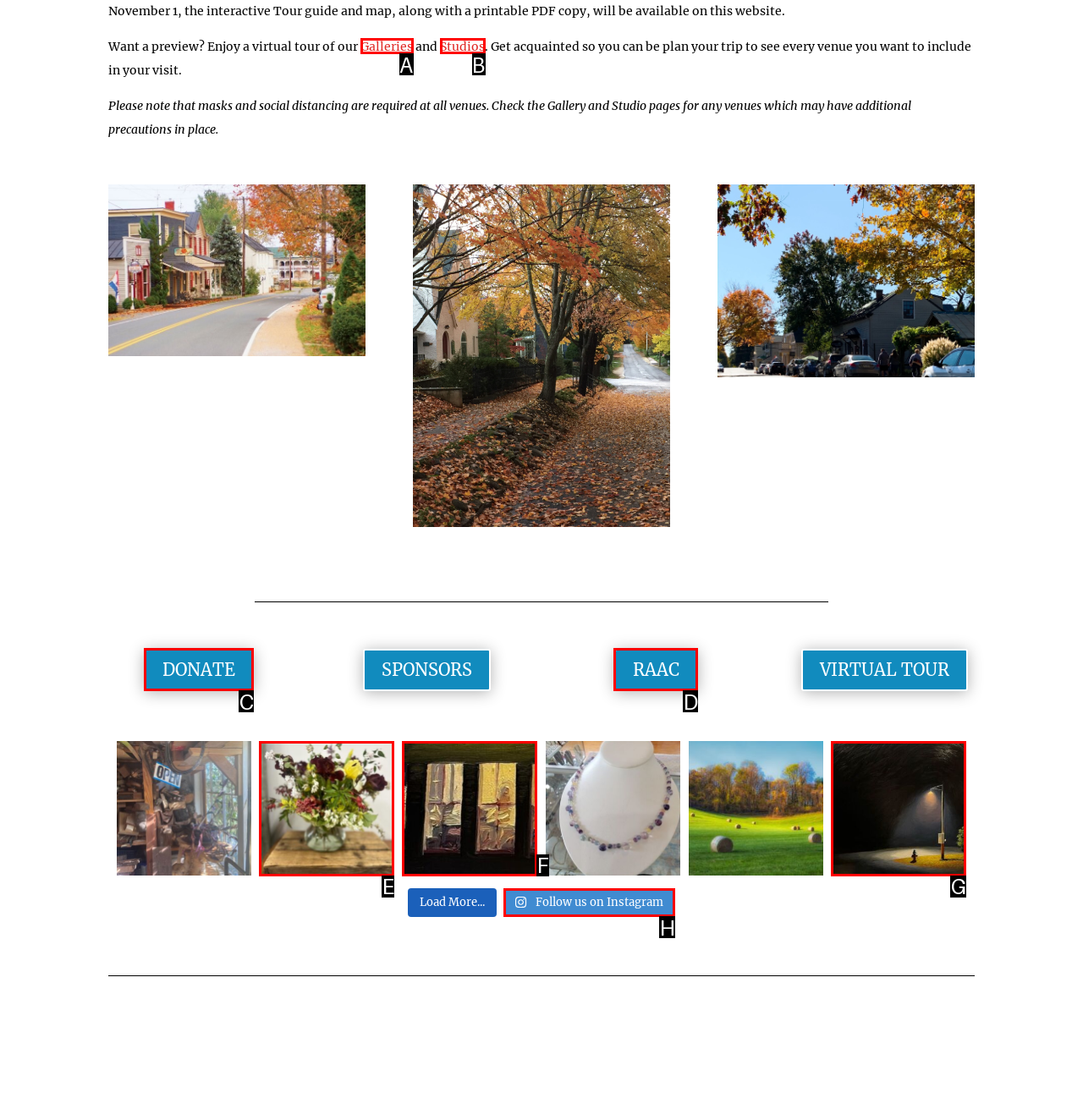Tell me which one HTML element I should click to complete the following instruction: Donate 5
Answer with the option's letter from the given choices directly.

C